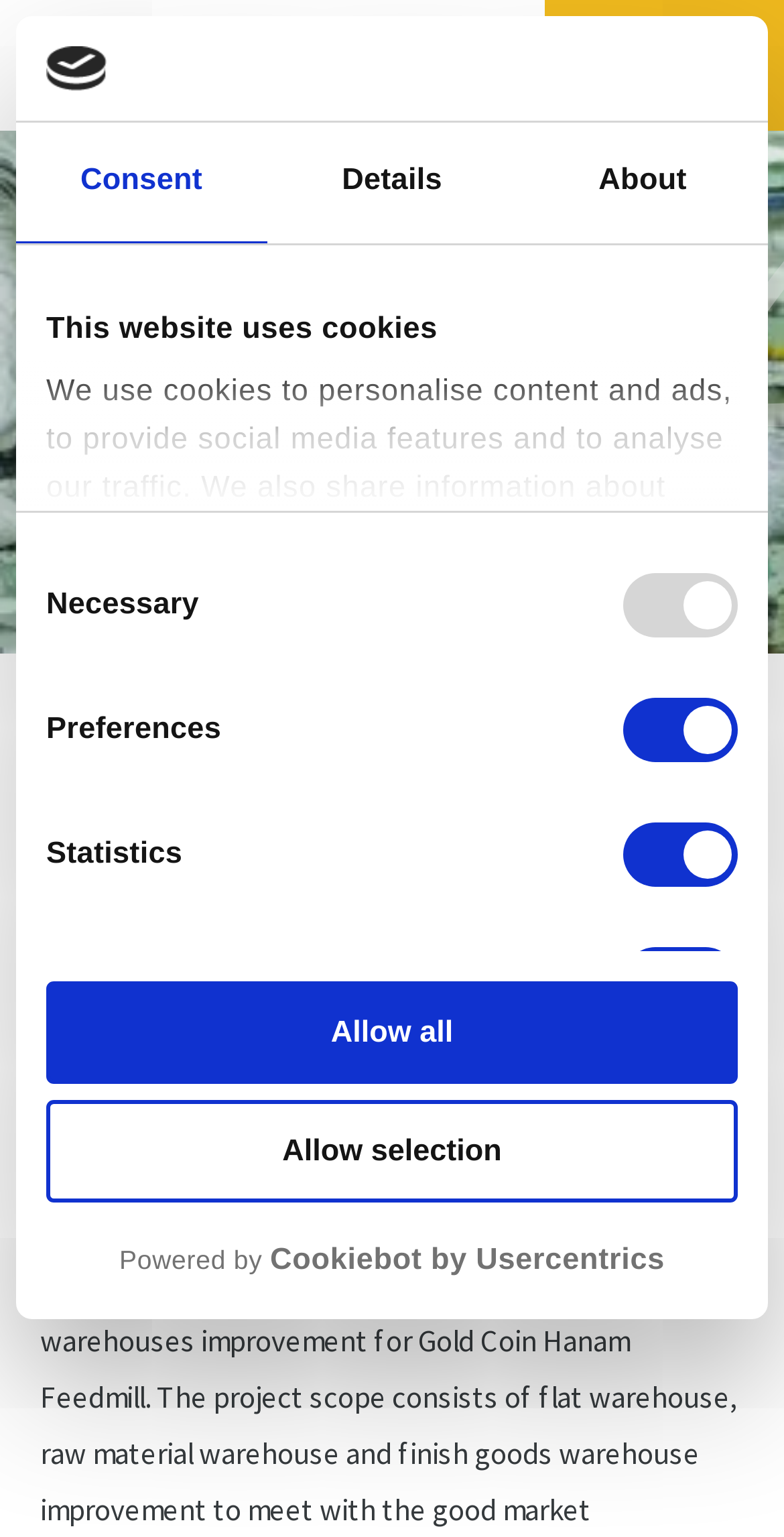Provide your answer to the question using just one word or phrase: How many tabs are there in the tablist?

3